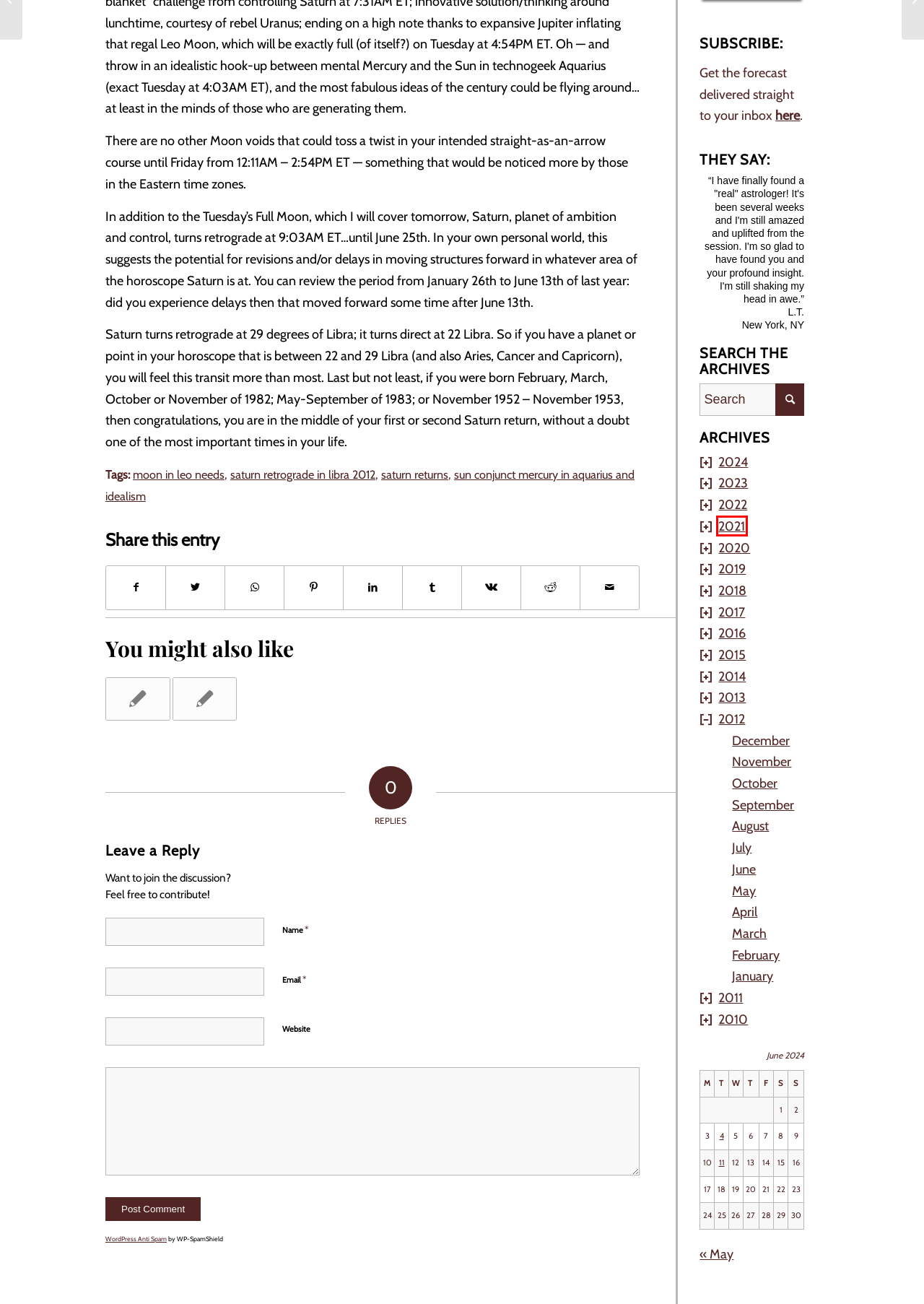You have a screenshot of a webpage with a red bounding box around an element. Identify the webpage description that best fits the new page that appears after clicking the selected element in the red bounding box. Here are the candidates:
A. Astro-logical Forecast for Friday 3/22/2013 & The Weekend: Fiery, Festive & Matt Lauer, Too.
B. 2020 - Elisabeth Grace - Astrologer
C. March 2012 - Elisabeth Grace - Astrologer
D. June 2012 - Elisabeth Grace - Astrologer
E. VK | 登录
F. November 2012 - Elisabeth Grace - Astrologer
G. 2021 - Elisabeth Grace - Astrologer
H. 2016 - Elisabeth Grace - Astrologer

G